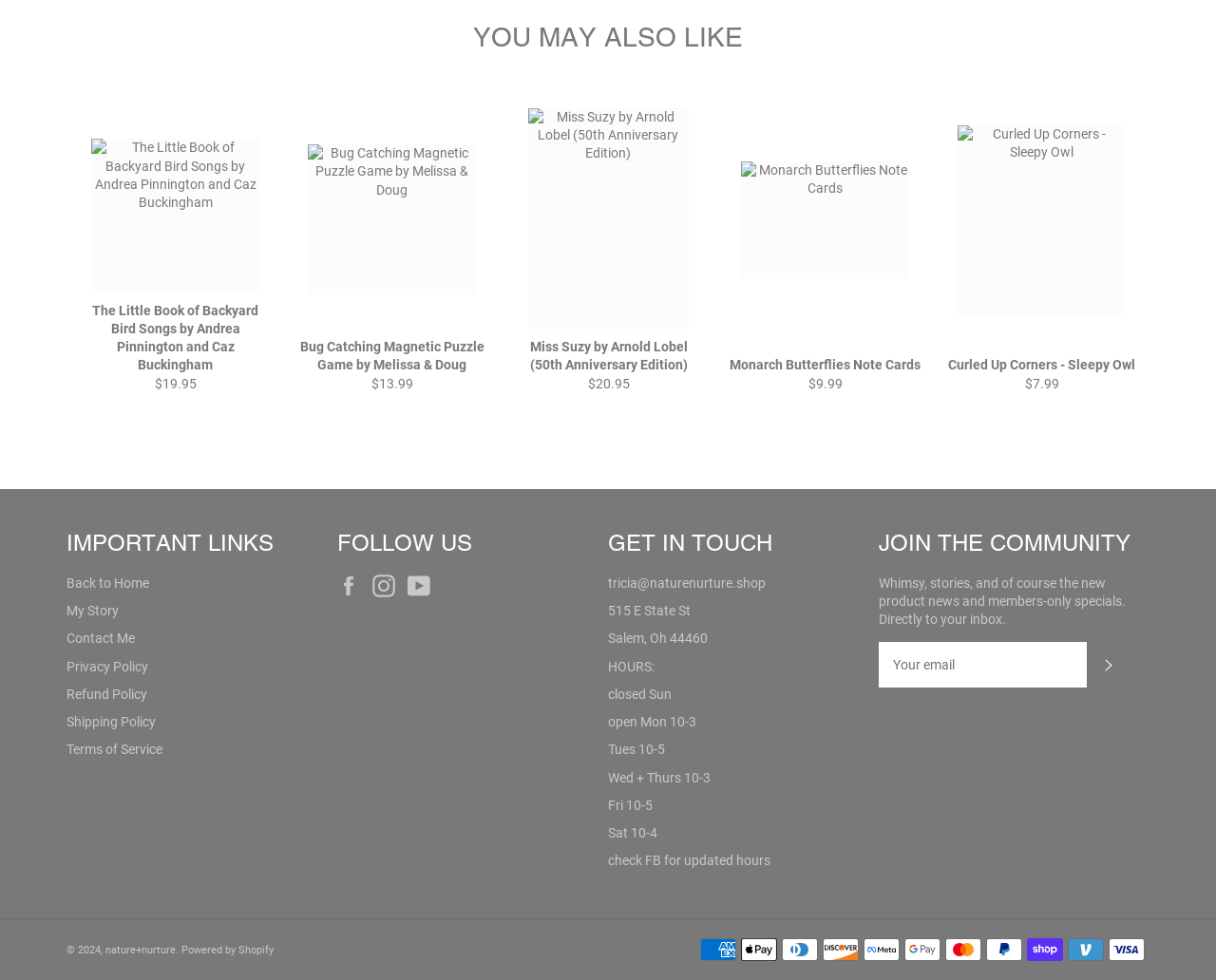What are the payment methods accepted by the store?
Provide a detailed and well-explained answer to the question.

I found a section at the bottom of the page with images of various payment methods, including American Express, Apple Pay, Diners Club, and more, which suggests that the store accepts these payment methods.